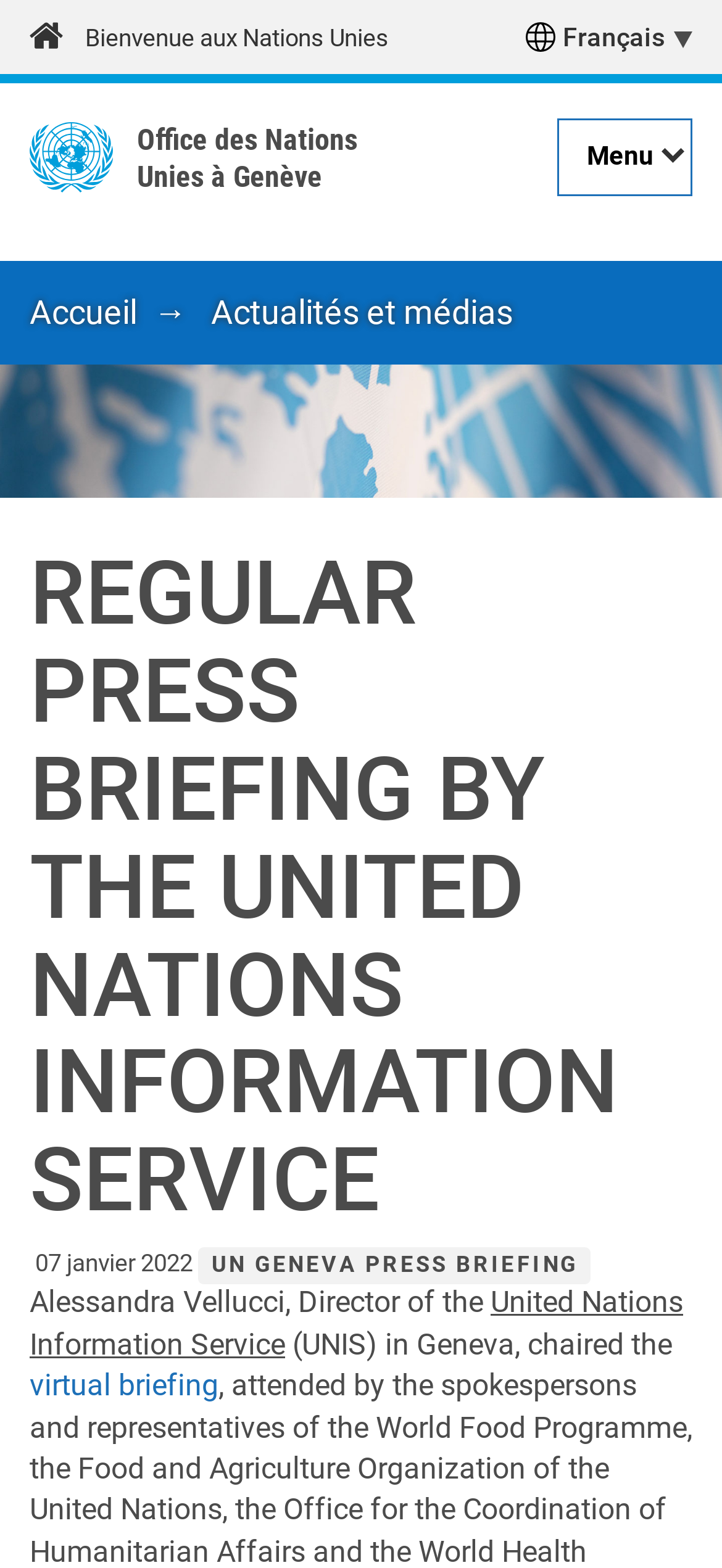Identify the bounding box of the HTML element described as: "Menu".

None